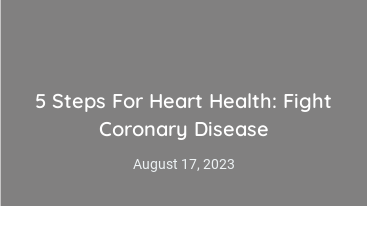Create an exhaustive description of the image.

The image features the title "5 Steps For Heart Health: Fight Coronary Disease," presented in a clean, modern font against a soft gray background. Below the title, the date "August 17, 2023" is displayed, indicating when this information was shared. This visual likely serves as a header for informative content about maintaining heart health, focusing on strategies to combat coronary disease. The minimalist design highlights the importance of the topic, making it approachable and engaging for the audience.